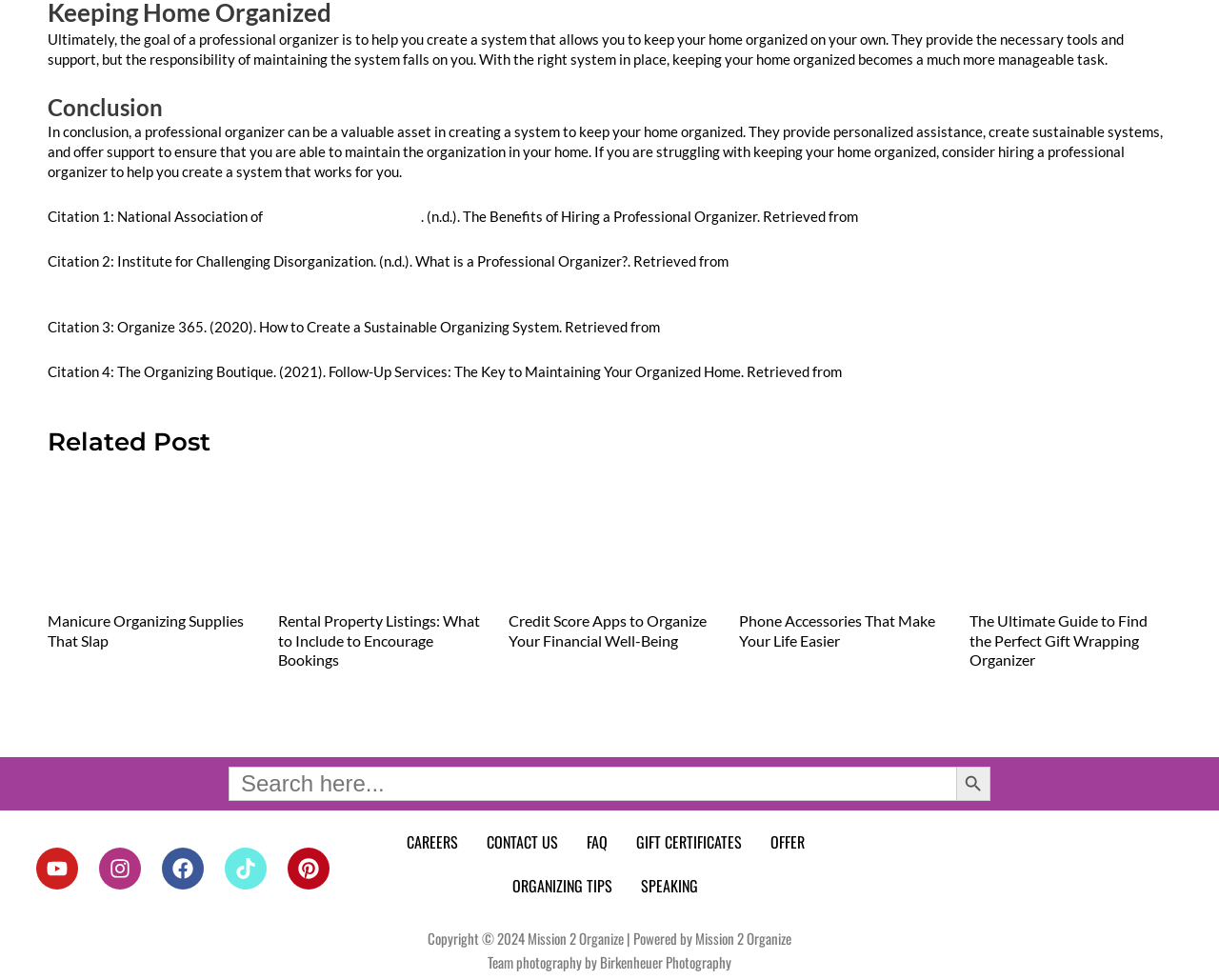Using a single word or phrase, answer the following question: 
How many social media links are listed at the bottom of the webpage?

5